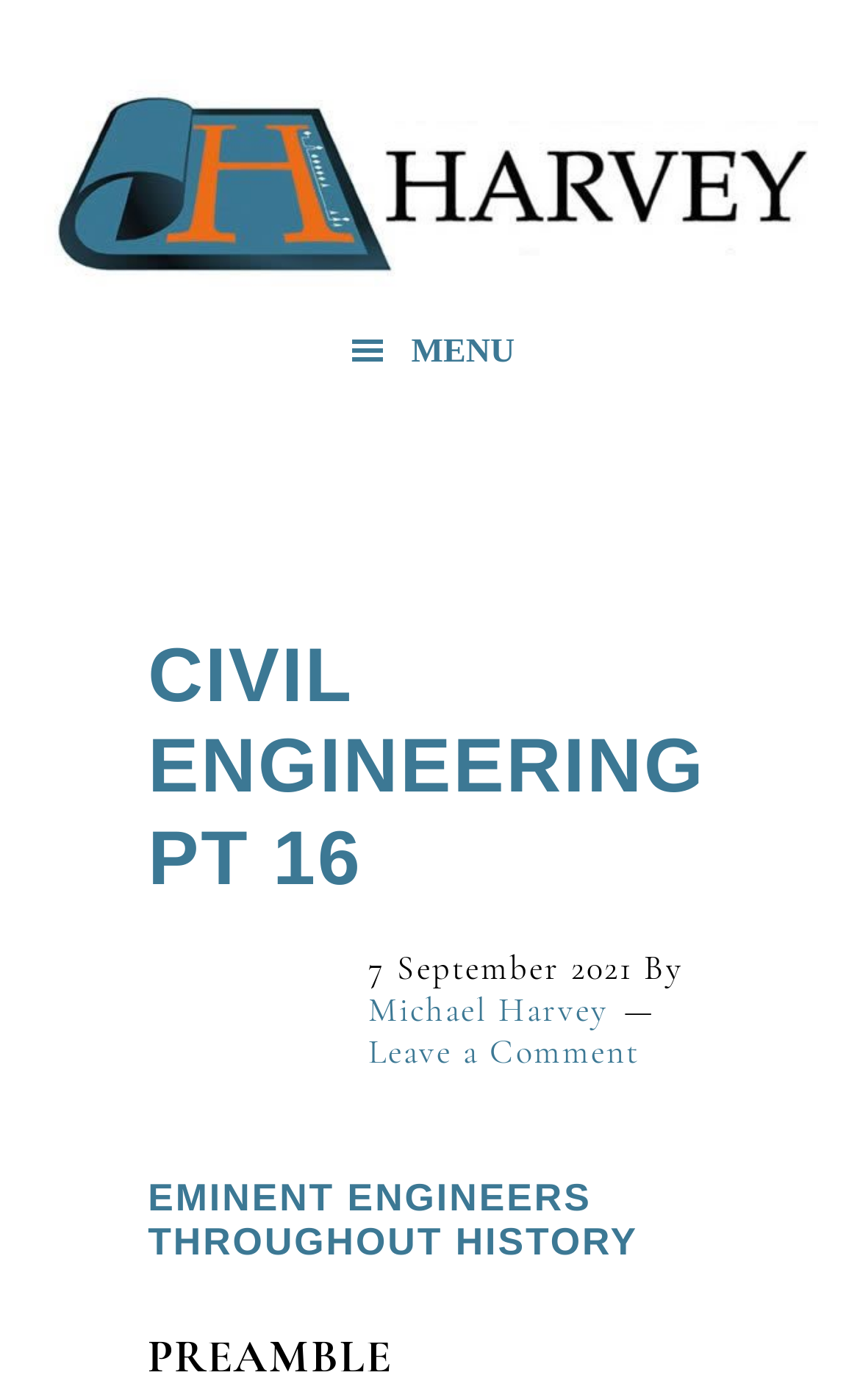Create a detailed narrative of the webpage’s visual and textual elements.

The webpage is about Civil Engineering Pt 16. At the top left corner, there are two links, "Skip to main content" and "Skip to footer". Below these links, there is a row of social media and contact links, including "E-mail", "LinkedIn", "Phone", and "YouTube", each accompanied by an icon. These links are positioned horizontally, with "E-mail" on the left and "YouTube" on the right.

Below the social media links, there is a large header section that spans almost the entire width of the page. It contains a link to "Harvey Planning Consultancy" on the left and a menu button on the right. The menu button is not expanded.

Inside the header section, there is a heading that reads "CIVIL ENGINEERING PT 16". Below this heading, there is a section that displays the date "7 September 2021" and the author's name, "Michael Harvey". There is also a link to "Leave a Comment" nearby.

Further down, there is another heading that reads "EMINENT ENGINEERS THROUGHOUT HISTORY". Below this heading, there is a paragraph of text labeled "PREAMBLE".